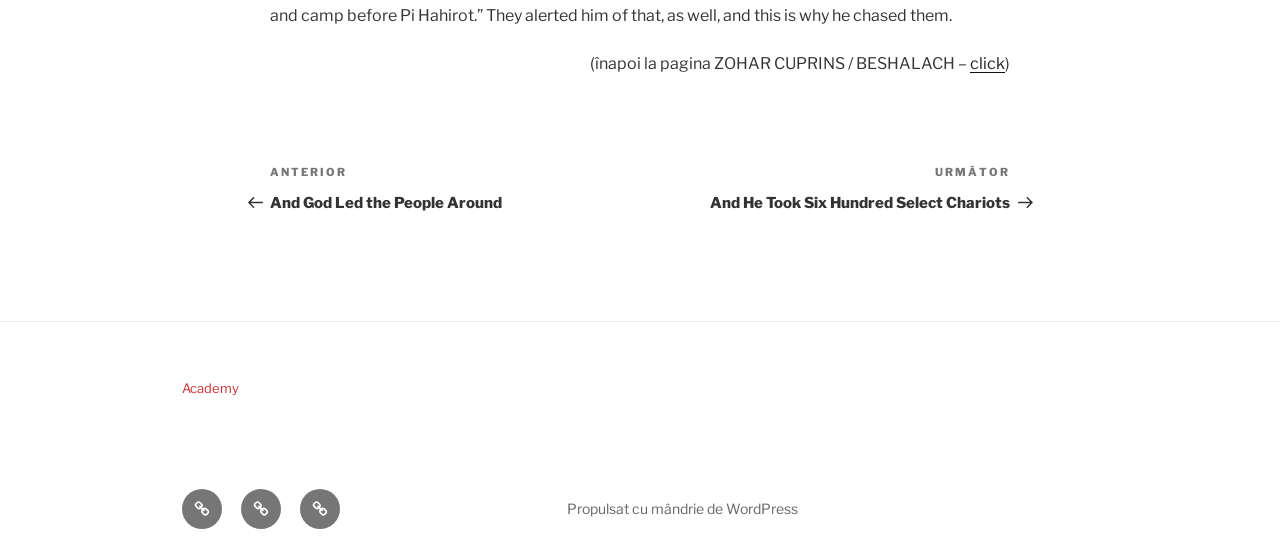Examine the screenshot and answer the question in as much detail as possible: How many social media links are in the footer?

I looked at the navigation section 'Meniu legături sociale în subsol' and counted the number of links. There are three links: 'PERICOPA SĂPTĂMÂNII', 'DONAŢII', and 'CONTACT'.